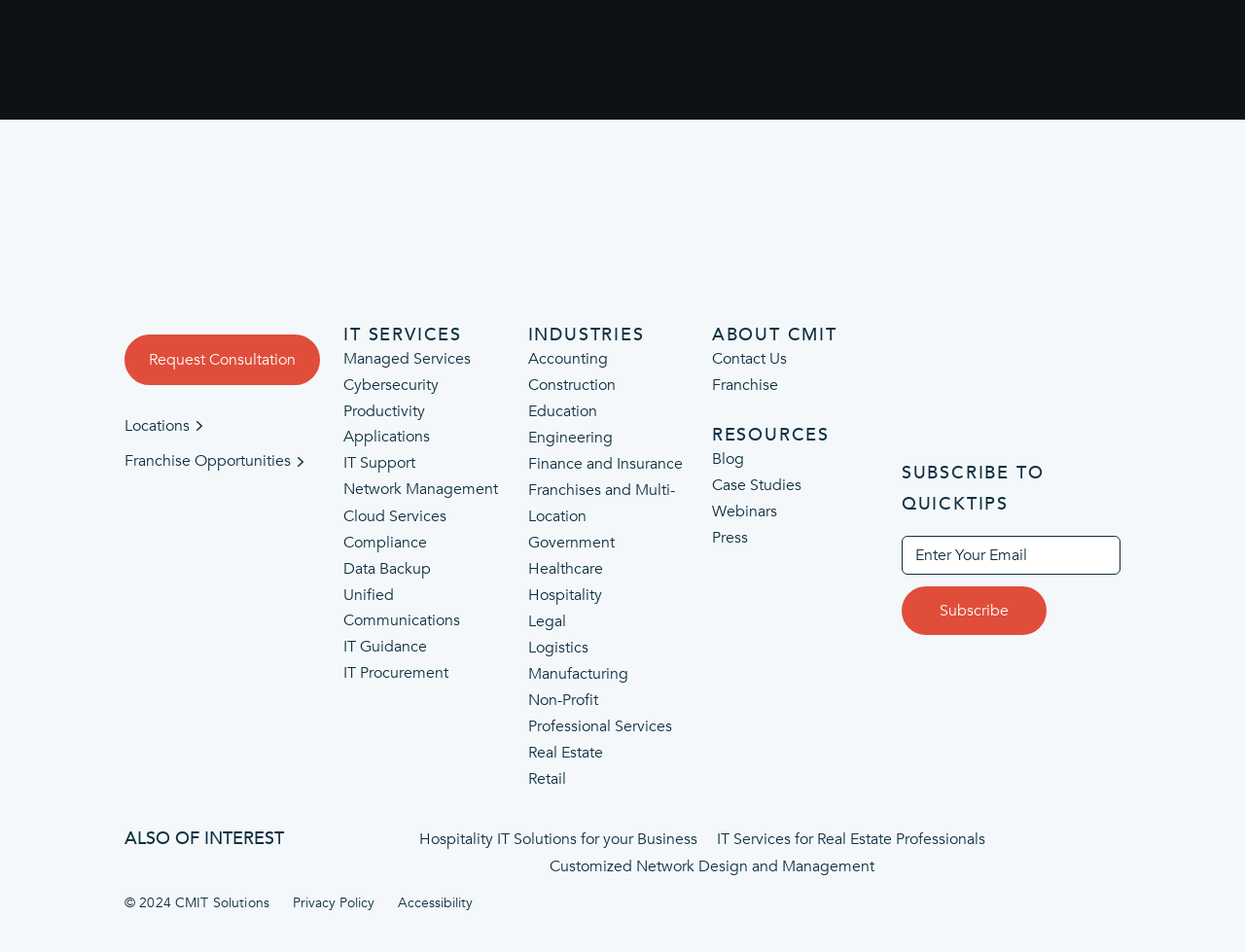Please give the bounding box coordinates of the area that should be clicked to fulfill the following instruction: "Click on the 'here' link to buy the phone". The coordinates should be in the format of four float numbers from 0 to 1, i.e., [left, top, right, bottom].

None